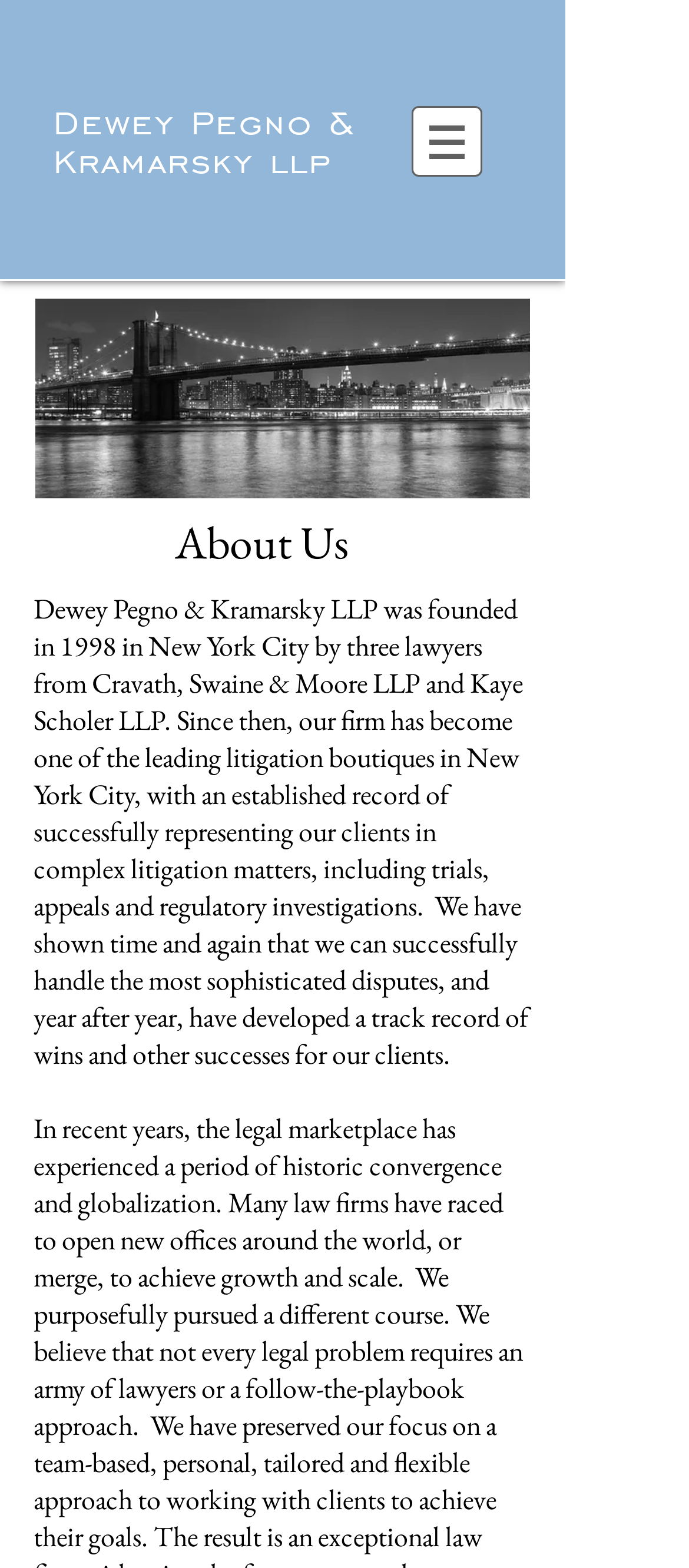What is the name of the law firm?
Provide a short answer using one word or a brief phrase based on the image.

Dewey Pegno & Kramarsky LLP